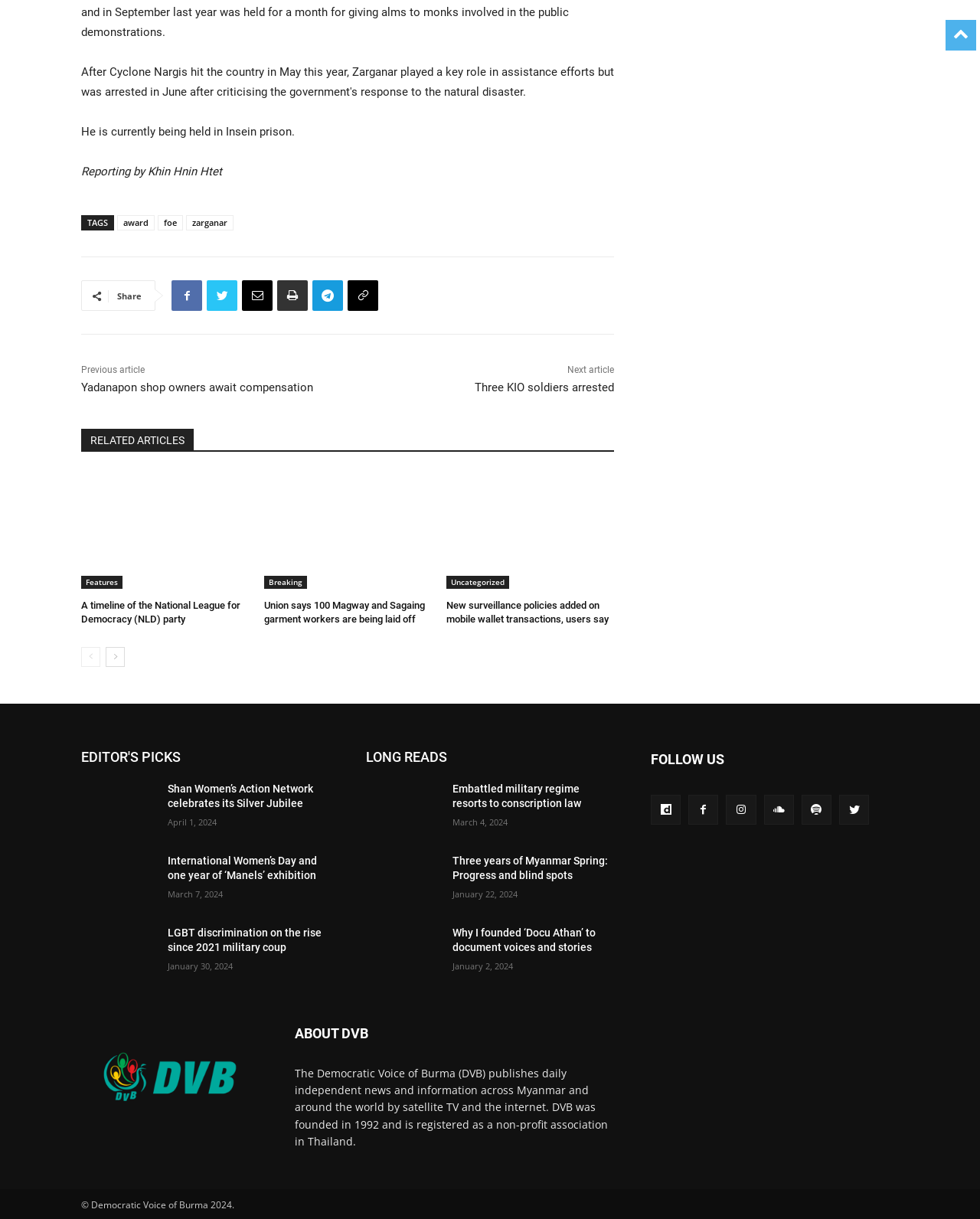Please provide the bounding box coordinates in the format (top-left x, top-left y, bottom-right x, bottom-right y). Remember, all values are floating point numbers between 0 and 1. What is the bounding box coordinate of the region described as: Copy URL

[0.355, 0.23, 0.386, 0.255]